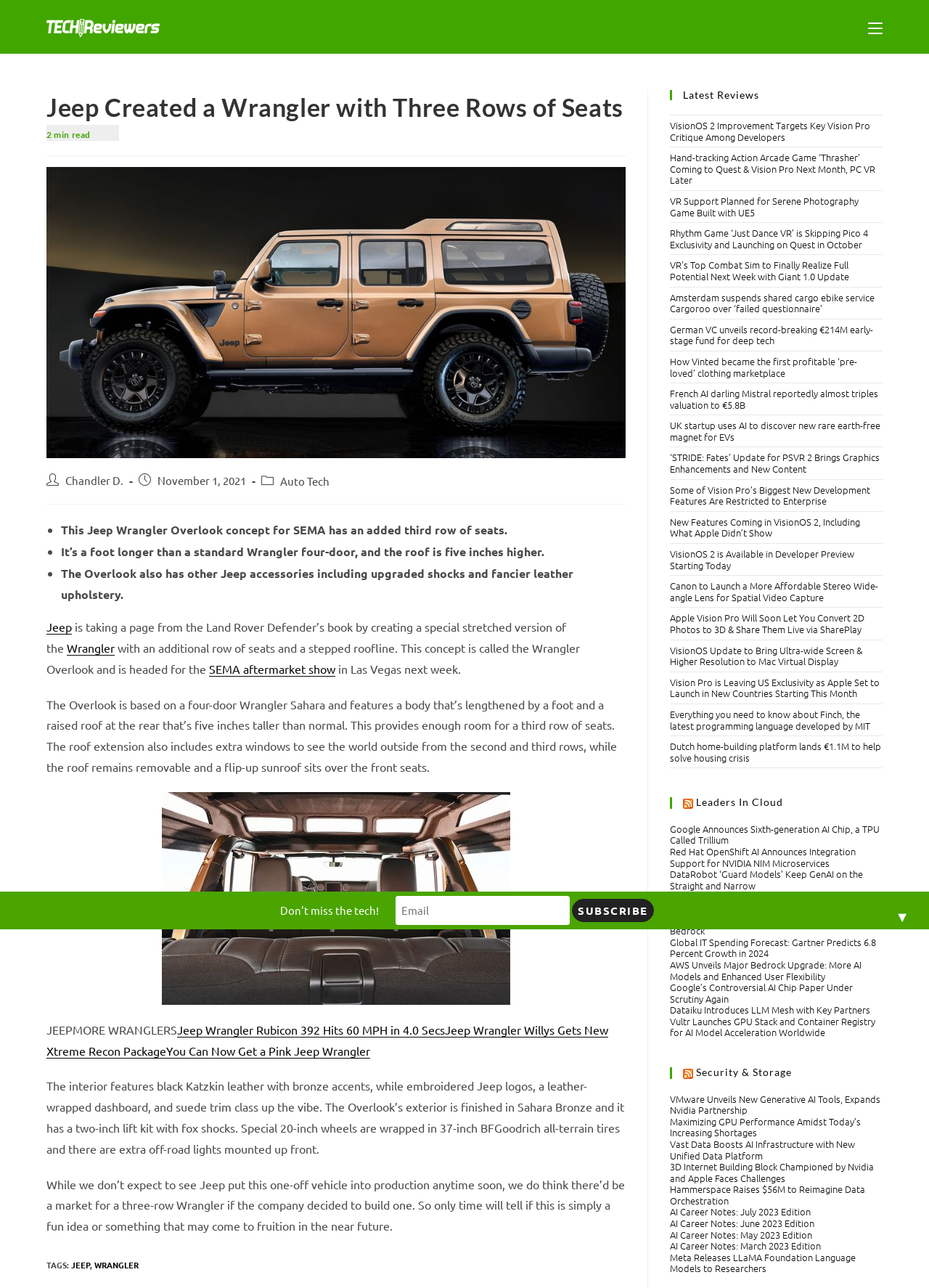What is the name of the event where the Wrangler Overlook will be showcased?
Answer the question with a single word or phrase, referring to the image.

SEMA aftermarket show